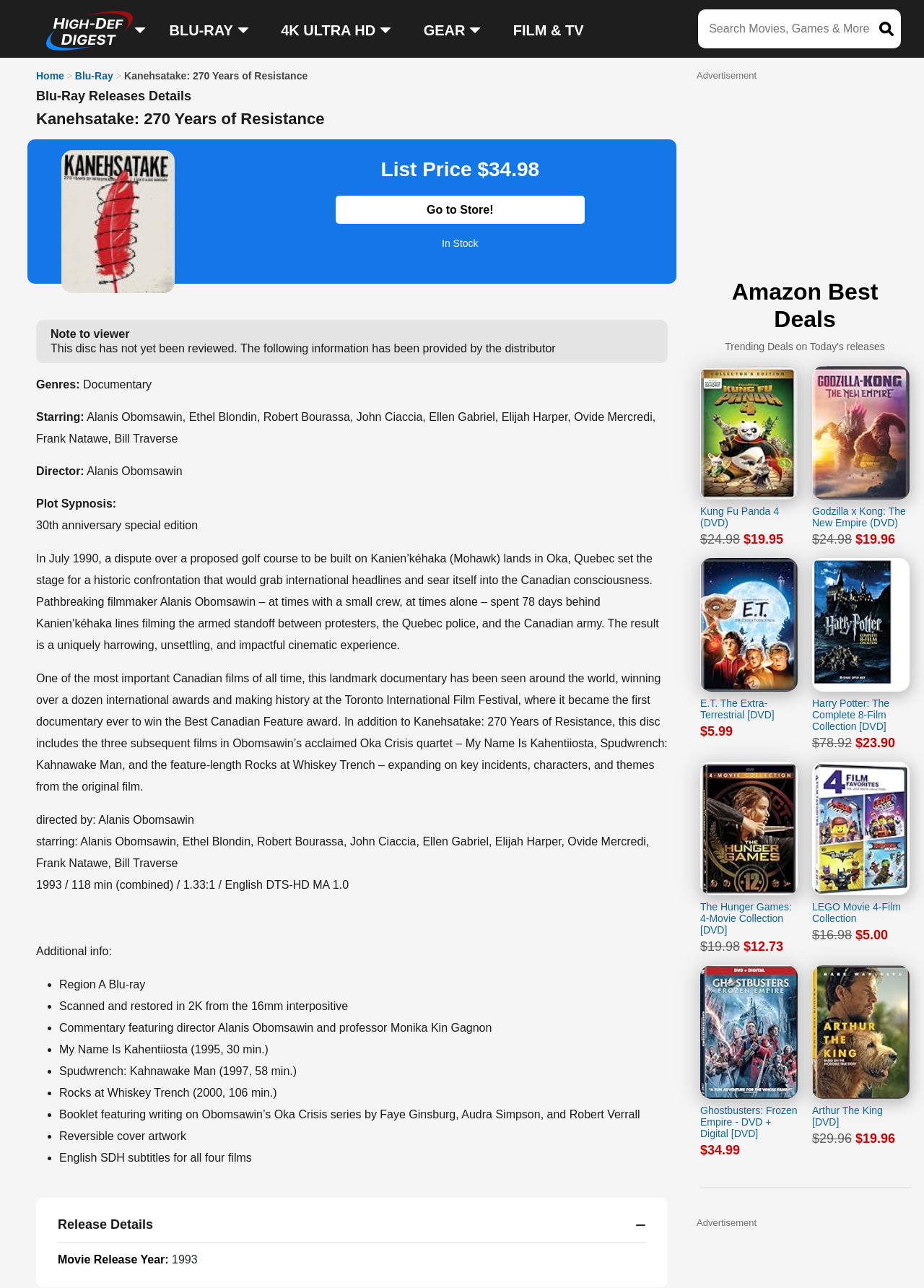Provide a thorough description of the webpage you see.

The webpage is about Blu-ray news and reviews, specifically featuring a Blu-ray release details page for the film "Kanehsatake: 270 Years of Resistance". 

At the top of the page, there is a header section with links to different categories, including "Film & TV", "Blu-ray", "4K Ultra HD", and "Gear". There is also a search bar and a button to the right of it.

On the left side of the page, there is a navigation menu with links to various sections, including "Film & TV", "Blu-ray", "Reviews", "Release Dates", and "News".

The main content of the page is dedicated to the Blu-ray release details of "Kanehsatake: 270 Years of Resistance". There is a heading that reads "Blu-Ray Releases Details" followed by a brief description of the film. Below this, there is an image of the Blu-ray front cover.

The page also includes various details about the film, such as its list price, availability, genres, starring actors, director, and plot synopsis. Additionally, there is information about the Blu-ray disc itself, including its technical specifications, special features, and additional information.

Further down the page, there are lists of special features, including commentary, restored footage, and additional films. There is also a section for "Additional Info" that lists various details about the Blu-ray release.

At the bottom of the page, there is a section for "Release Details" that includes information about the movie's release year. There is also a separator line and an advertisement section. Finally, there is a heading that reads "Amazon Best Deals" that appears to be a section for promoting deals on Amazon.